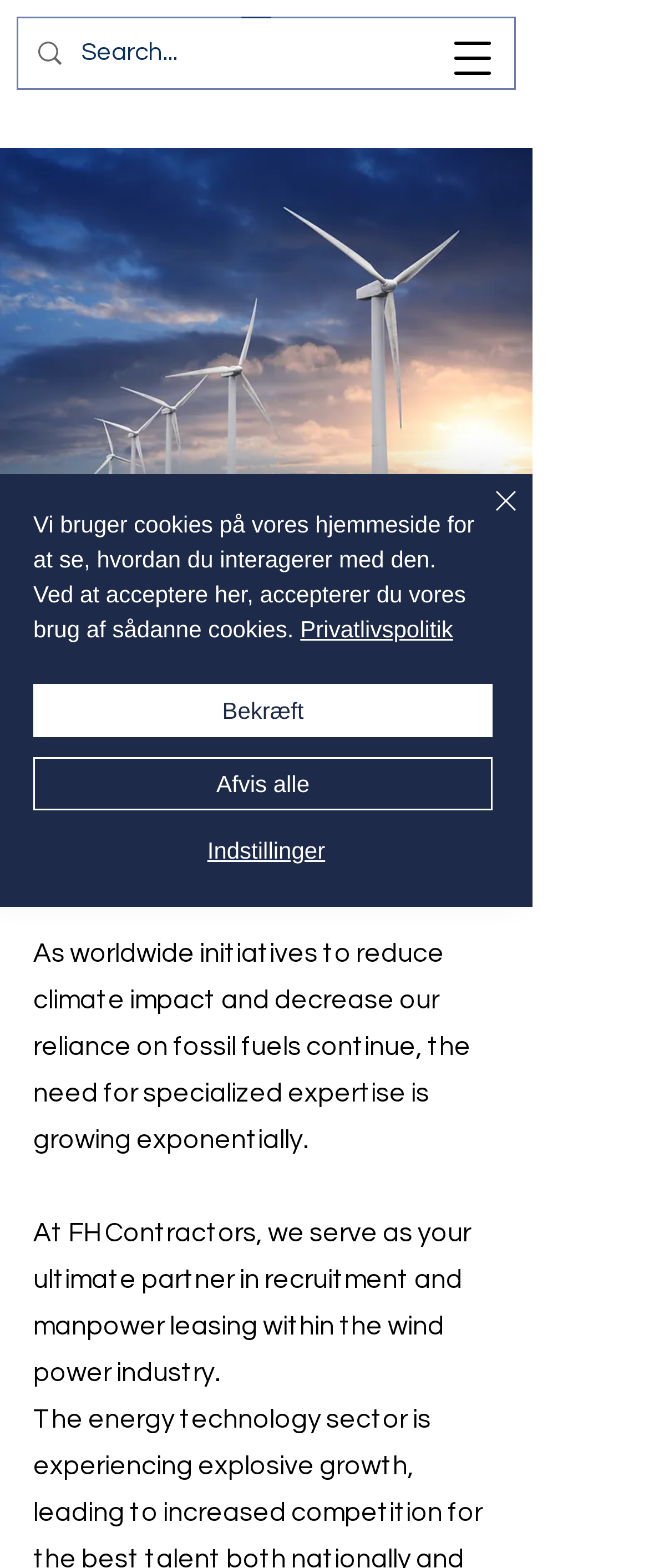Respond to the following question using a concise word or phrase: 
What is the current focus of worldwide initiatives?

Reducing climate impact